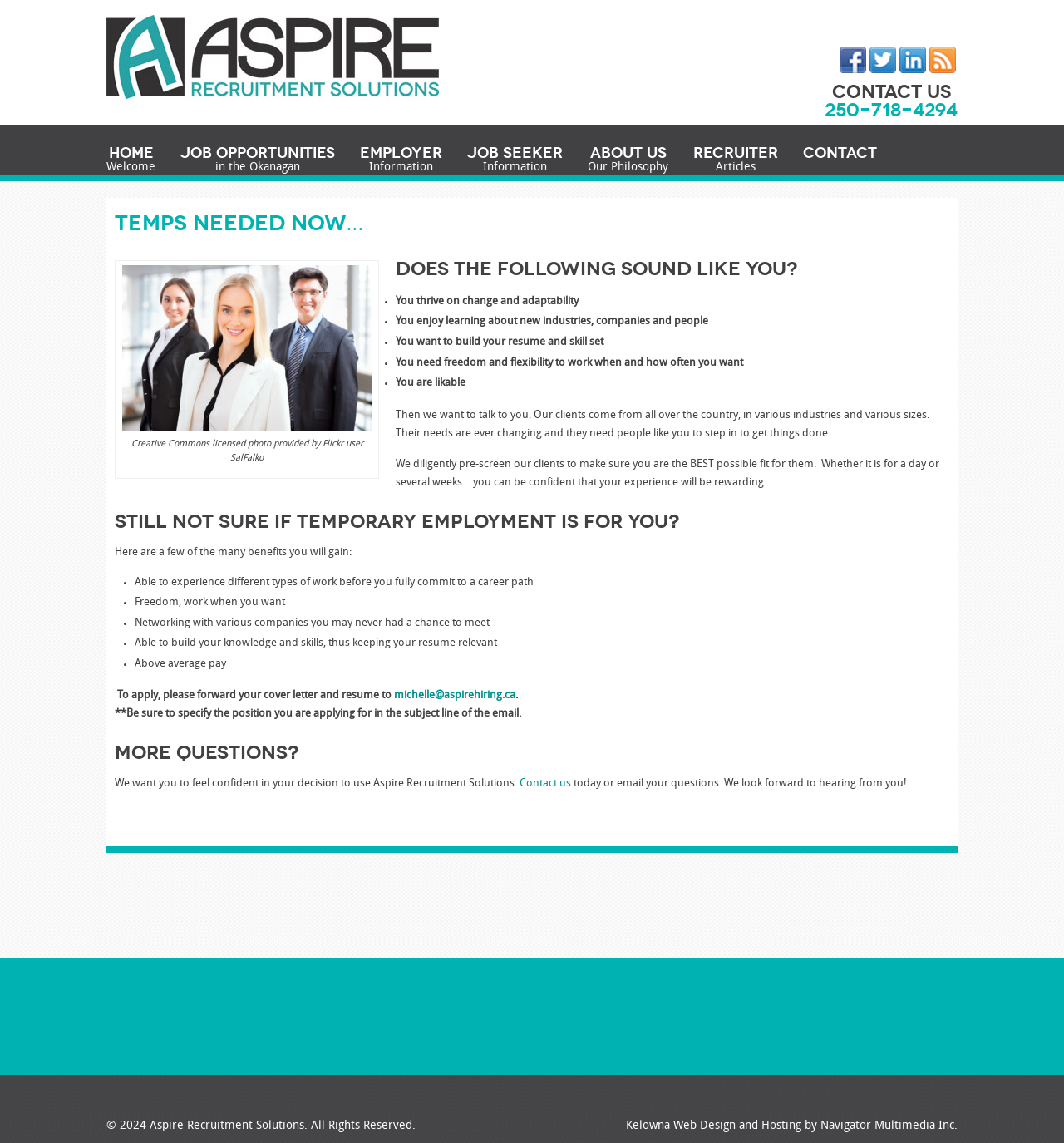Please respond to the question using a single word or phrase:
What is the primary goal of Aspire's client screening process?

Best fit for clients